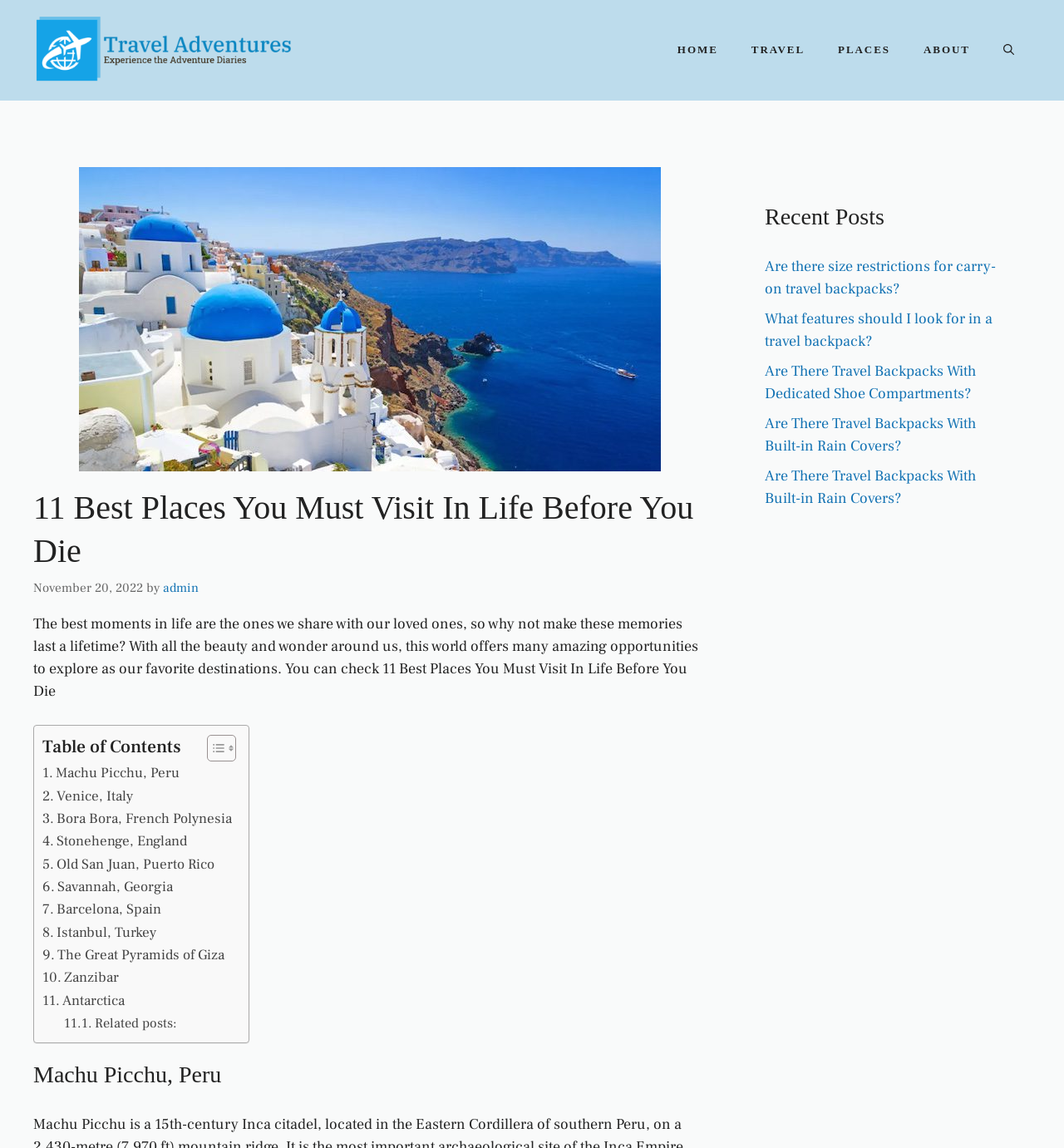Find the bounding box coordinates of the element to click in order to complete the given instruction: "Read the recent post 'Are there size restrictions for carry-on travel backpacks?'."

[0.719, 0.224, 0.936, 0.26]